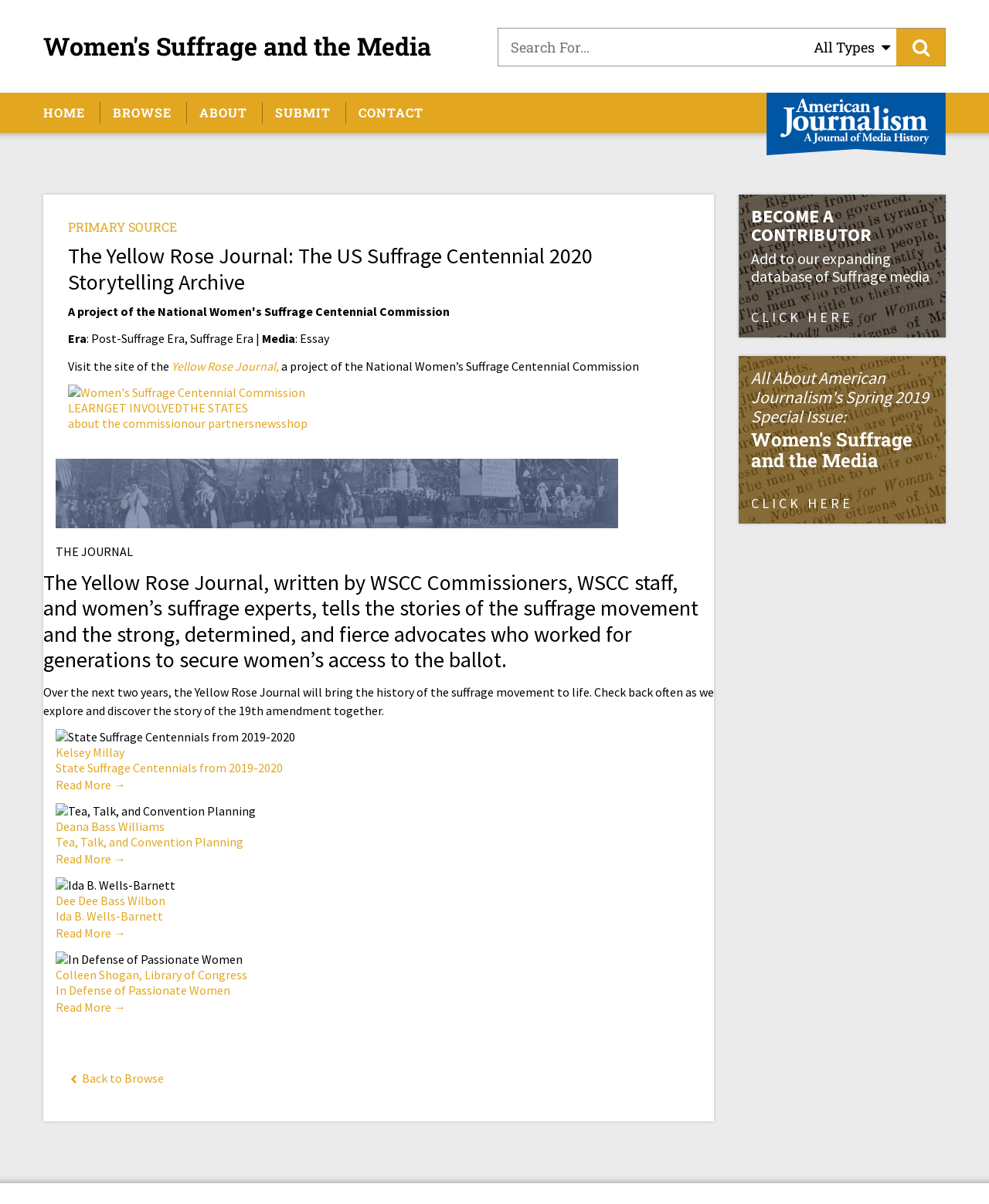Elaborate on the different components and information displayed on the webpage.

The webpage is the official site of the Yellow Rose Journal, a project of the National Women's Suffrage Centennial Commission. At the top, there is a search box and a button with a magnifying glass icon, allowing users to search for specific content. Below this, there are five main navigation links: "HOME", "BROWSE", "ABOUT", "SUBMIT", and "CONTACT".

The main content area is divided into several sections. The first section features a heading "PRIMARY SOURCE" and a subheading "The Yellow Rose Journal: The US Suffrage Centennial 2020 Storytelling Archive". Below this, there is a brief description of the project, including a link to the Yellow Rose Journal and a mention of the National Women's Suffrage Centennial Commission.

The next section features a series of links, including "LEARN", "GET INVOLVED", "THE STATES", "about the commission", "our partners", "news", and "shop". These links are likely related to the commission's activities and resources.

Below this, there is a large header image, followed by a section titled "THE JOURNAL". This section features a brief introduction to the Yellow Rose Journal, which is a storytelling archive that explores the history of the suffrage movement. There is also a paragraph of text describing the journal's goals and content.

The main content area also features a series of articles or stories, each with a heading, a brief summary, and a "Read More →" link. These articles appear to be related to the suffrage movement and feature images and links to additional resources. There are also several images scattered throughout the page, including a header image and images related to the articles.

At the bottom of the page, there is a link to "BECOME A CONTRIBUTOR" and another link to a special issue of American Journalism related to women's suffrage and the media.